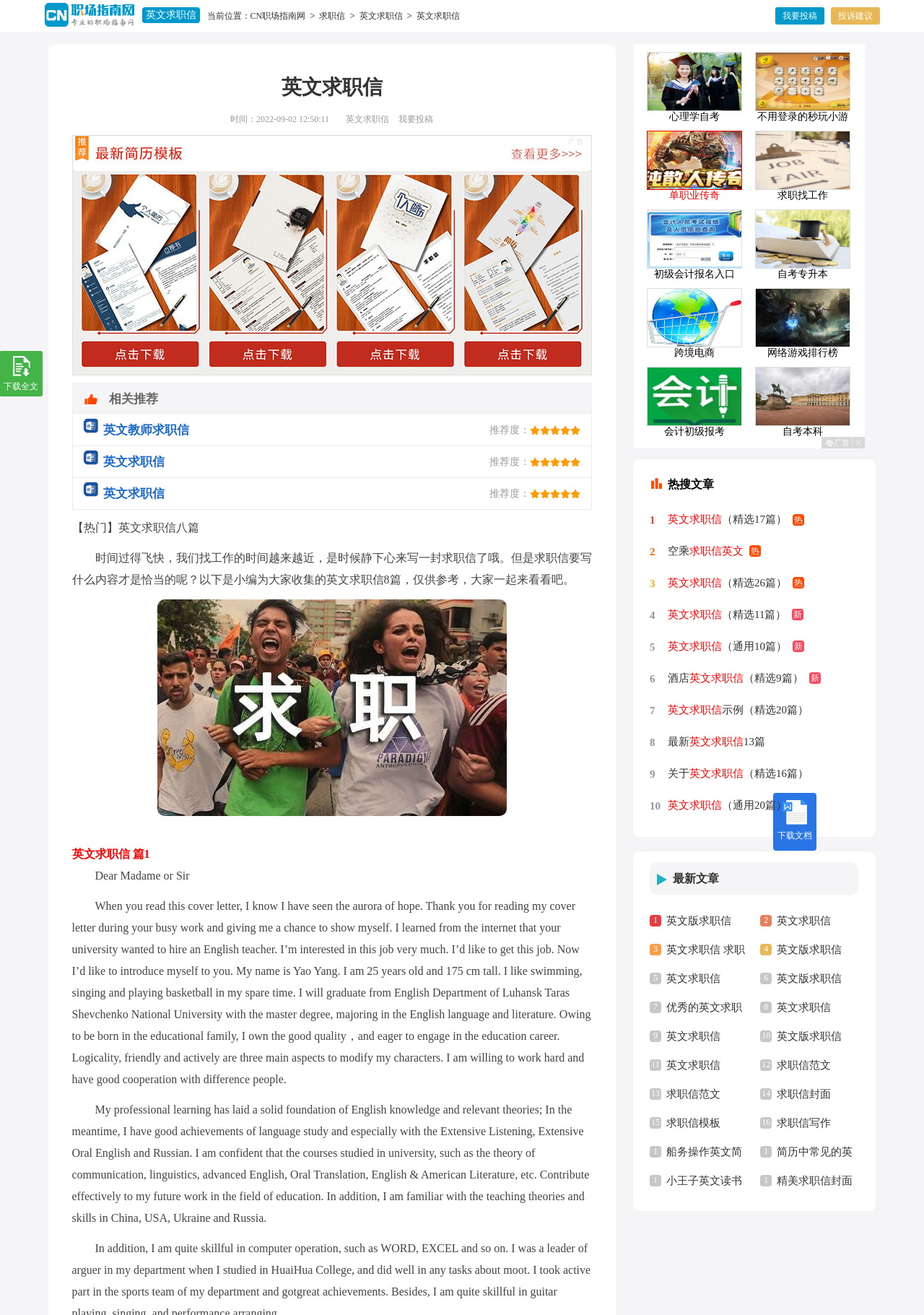Answer this question using a single word or a brief phrase:
What is the current date of the webpage?

2022-09-02